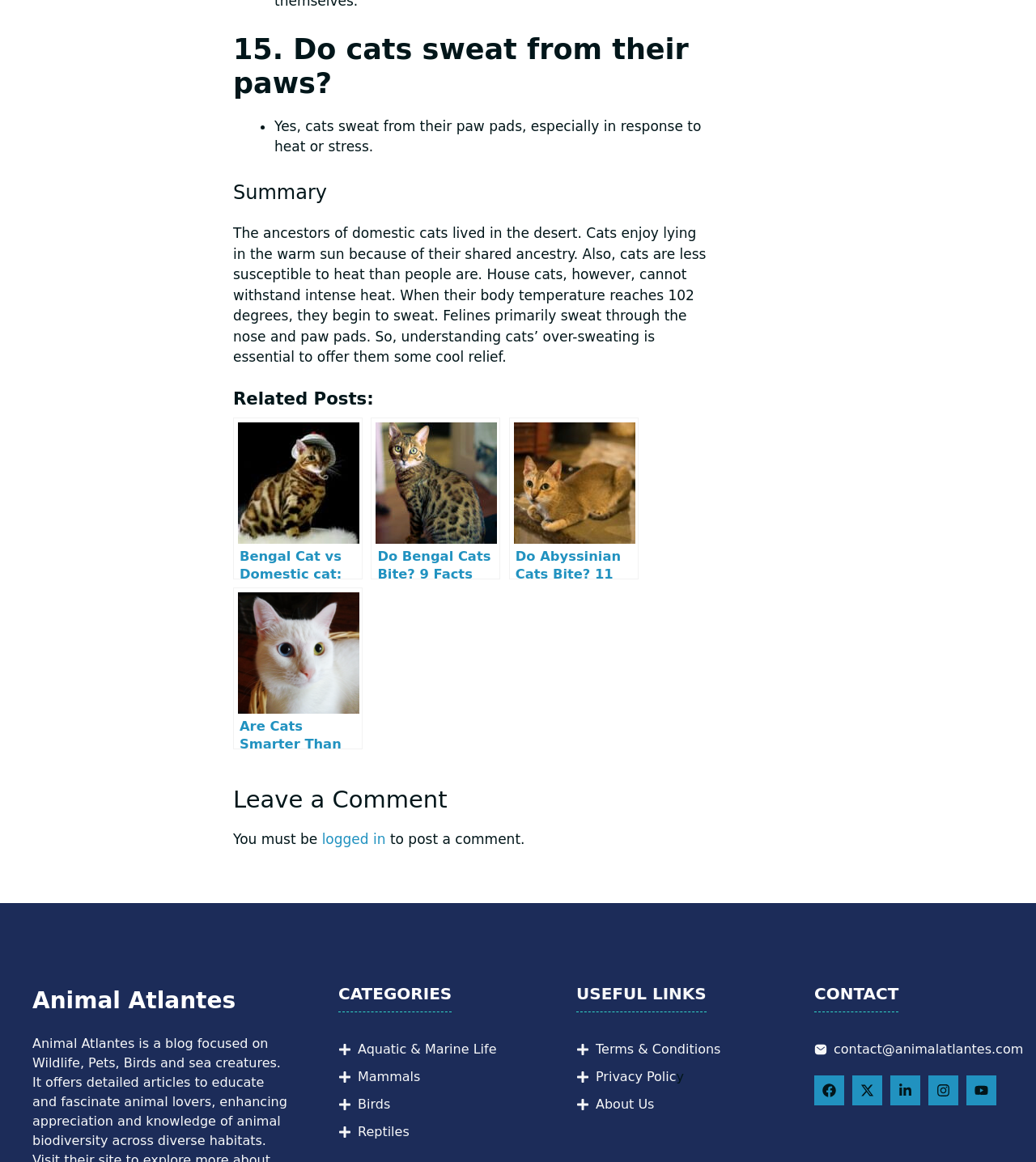Identify the bounding box coordinates of the element to click to follow this instruction: 'Click on 'Follow Us on Facebook' link'. Ensure the coordinates are four float values between 0 and 1, provided as [left, top, right, bottom].

[0.786, 0.926, 0.815, 0.951]